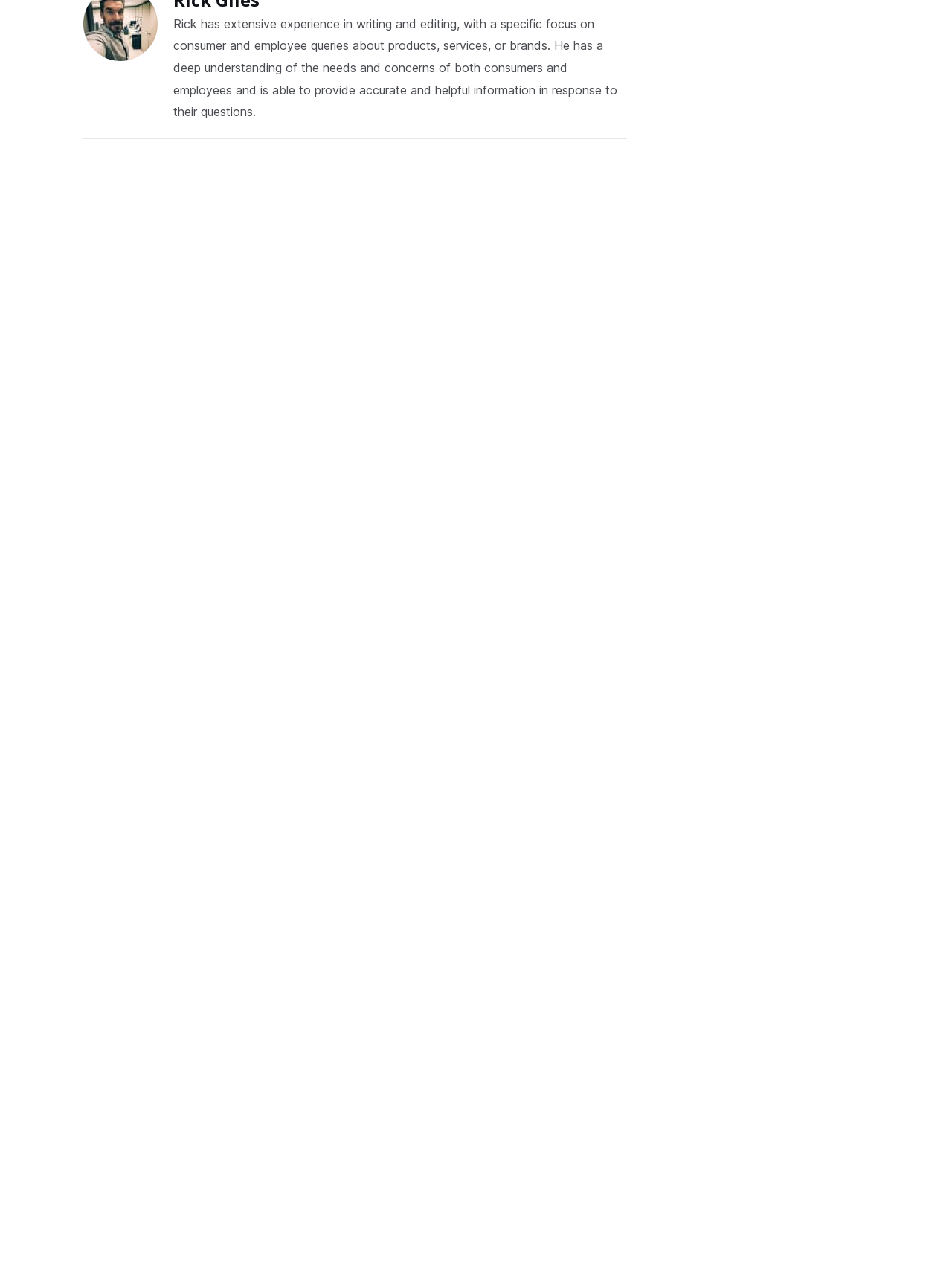Identify the bounding box coordinates of the clickable region necessary to fulfill the following instruction: "Enter your name". The bounding box coordinates should be four float numbers between 0 and 1, i.e., [left, top, right, bottom].

[0.088, 0.349, 0.257, 0.375]